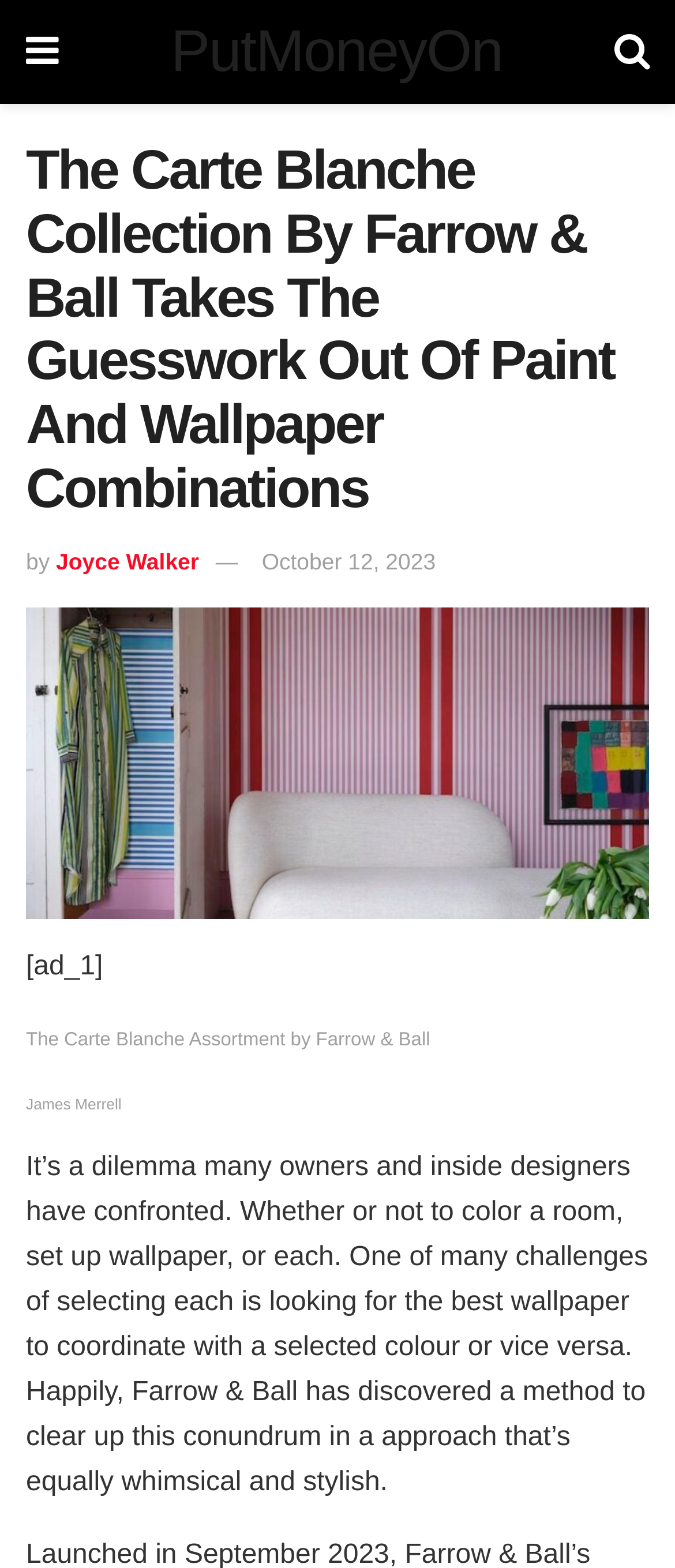Mark the bounding box of the element that matches the following description: "PutMoneyOn".

[0.253, 0.014, 0.744, 0.052]